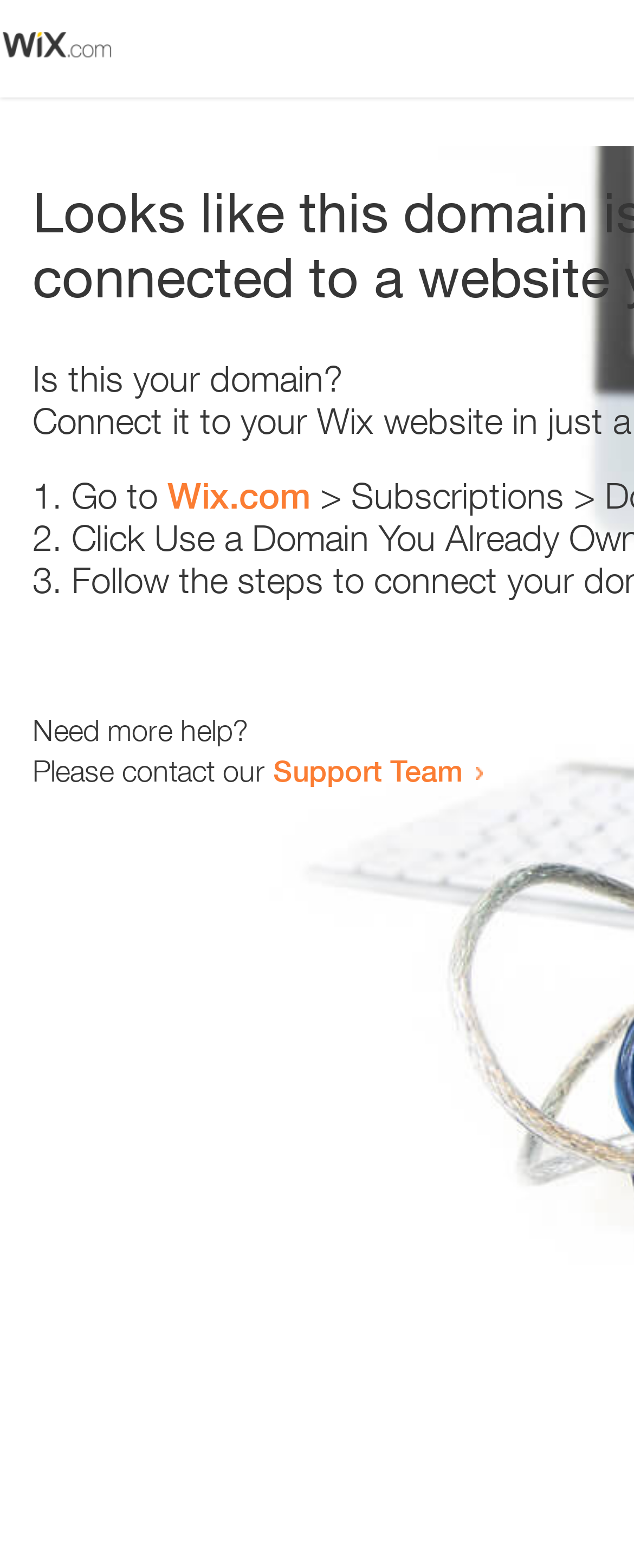Generate a detailed explanation of the webpage's features and information.

The webpage appears to be an error page, with a small image at the top left corner. Below the image, there is a heading that reads "Is this your domain?" centered on the page. 

Underneath the heading, there is a numbered list with three items. The first item starts with "1." and is followed by the text "Go to" and a link to "Wix.com". The second item starts with "2." and the third item starts with "3.", but their contents are not specified. 

At the bottom of the page, there is a section that provides additional help options. It starts with the text "Need more help?" and is followed by a sentence that reads "Please contact our". This sentence is completed with a link to the "Support Team".